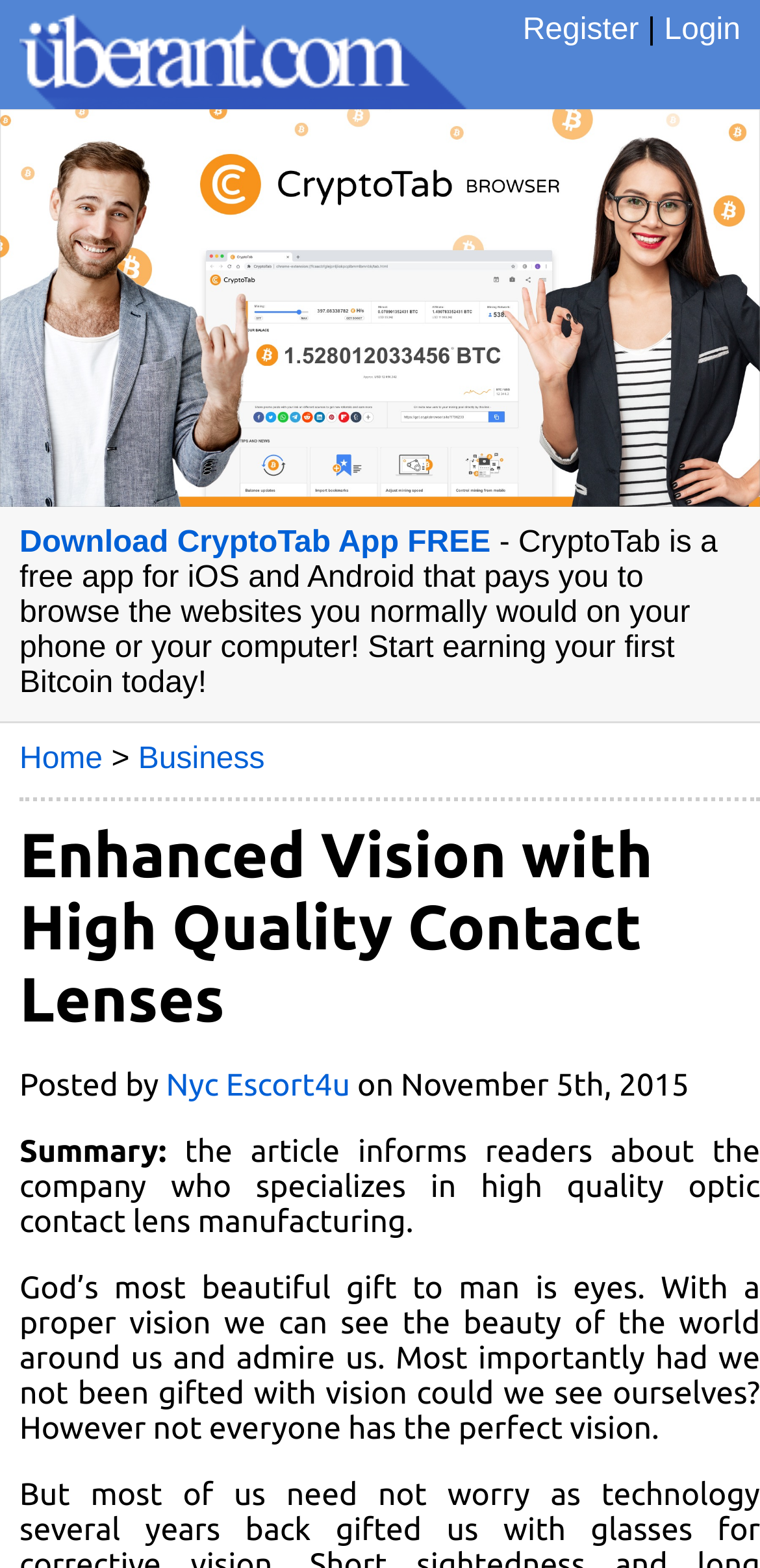Please indicate the bounding box coordinates of the element's region to be clicked to achieve the instruction: "Visit the Uberant website". Provide the coordinates as four float numbers between 0 and 1, i.e., [left, top, right, bottom].

[0.0, 0.053, 0.615, 0.075]